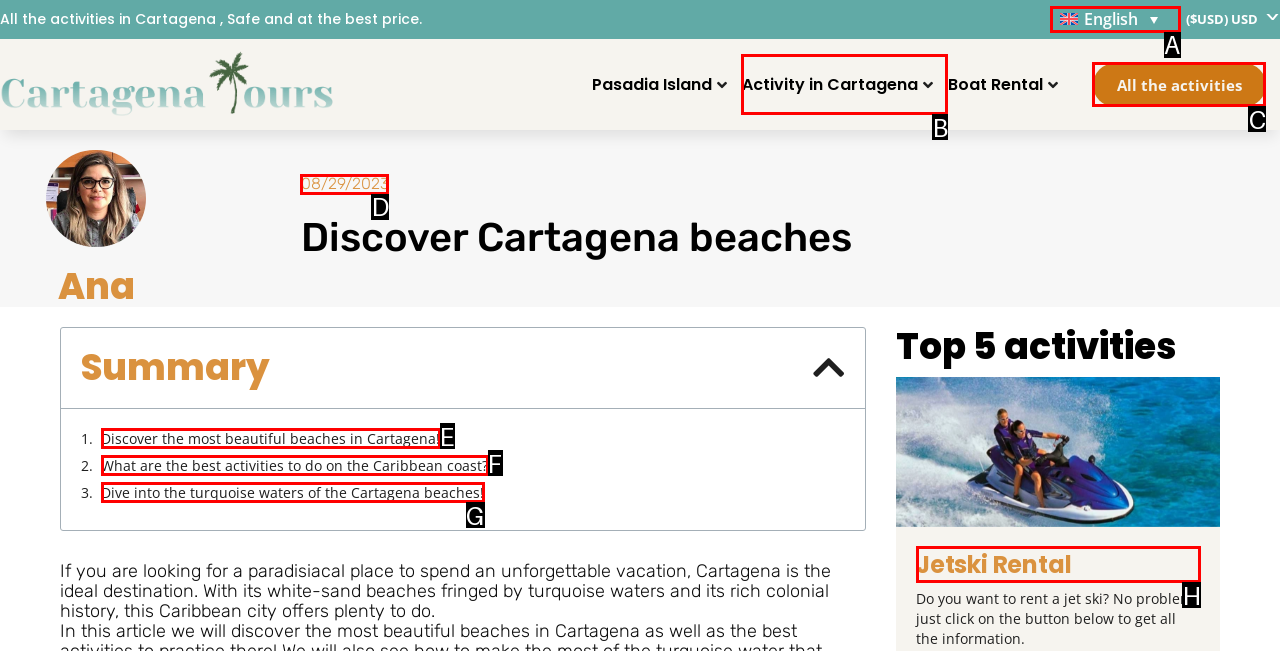Tell me which one HTML element you should click to complete the following task: Get information on Jetski Rental
Answer with the option's letter from the given choices directly.

H